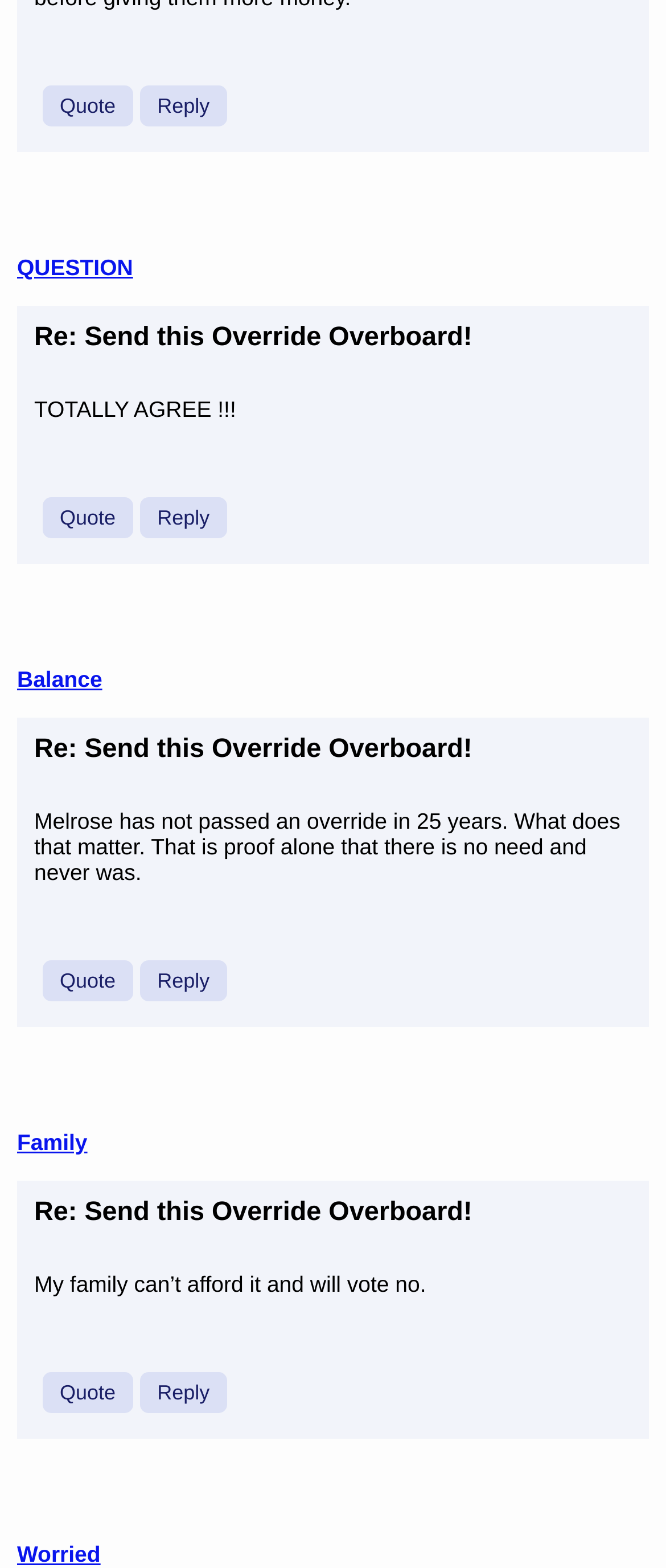Reply to the question with a single word or phrase:
How many reply buttons are on the page?

6